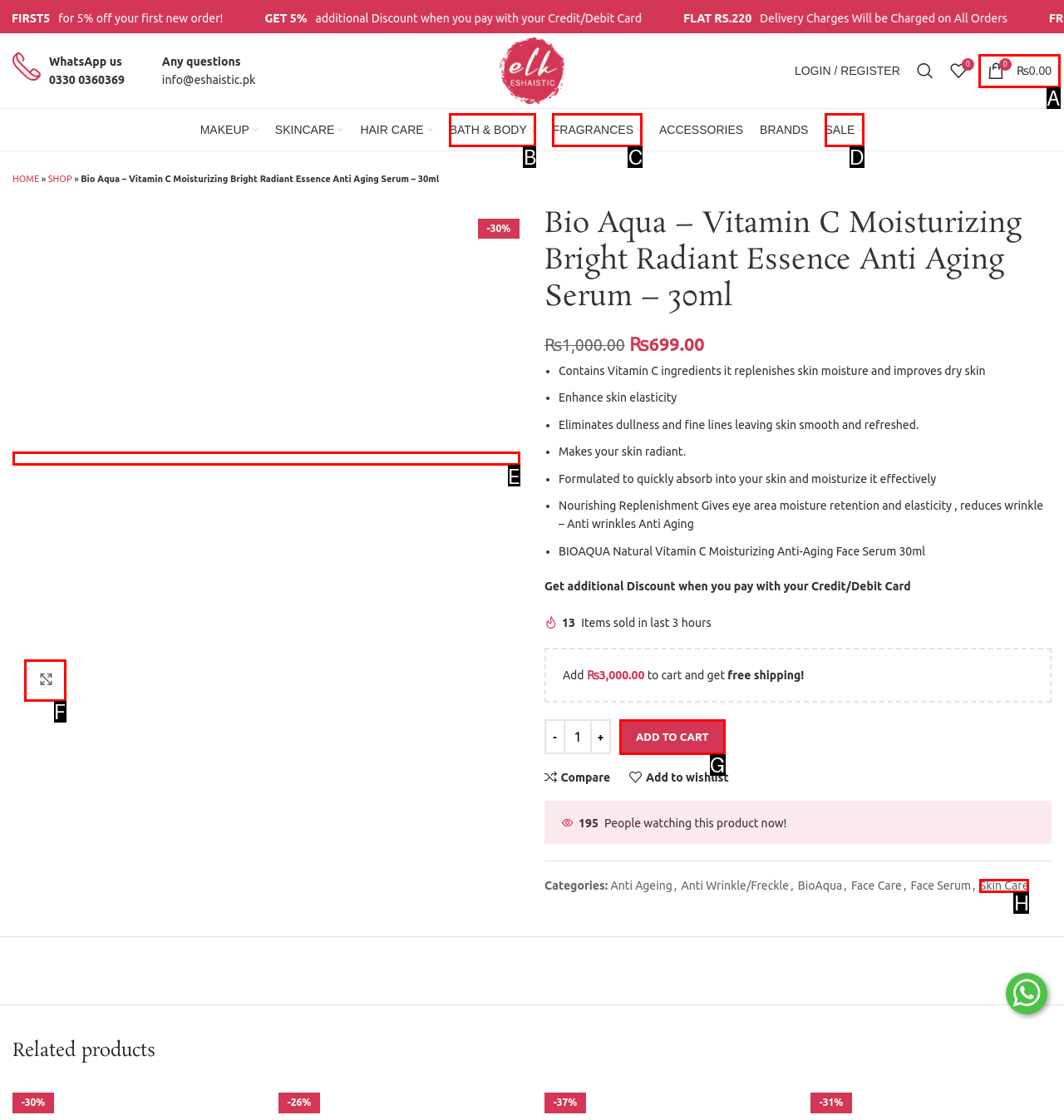Tell me which letter corresponds to the UI element that will allow you to Click to enlarge the product image. Answer with the letter directly.

F